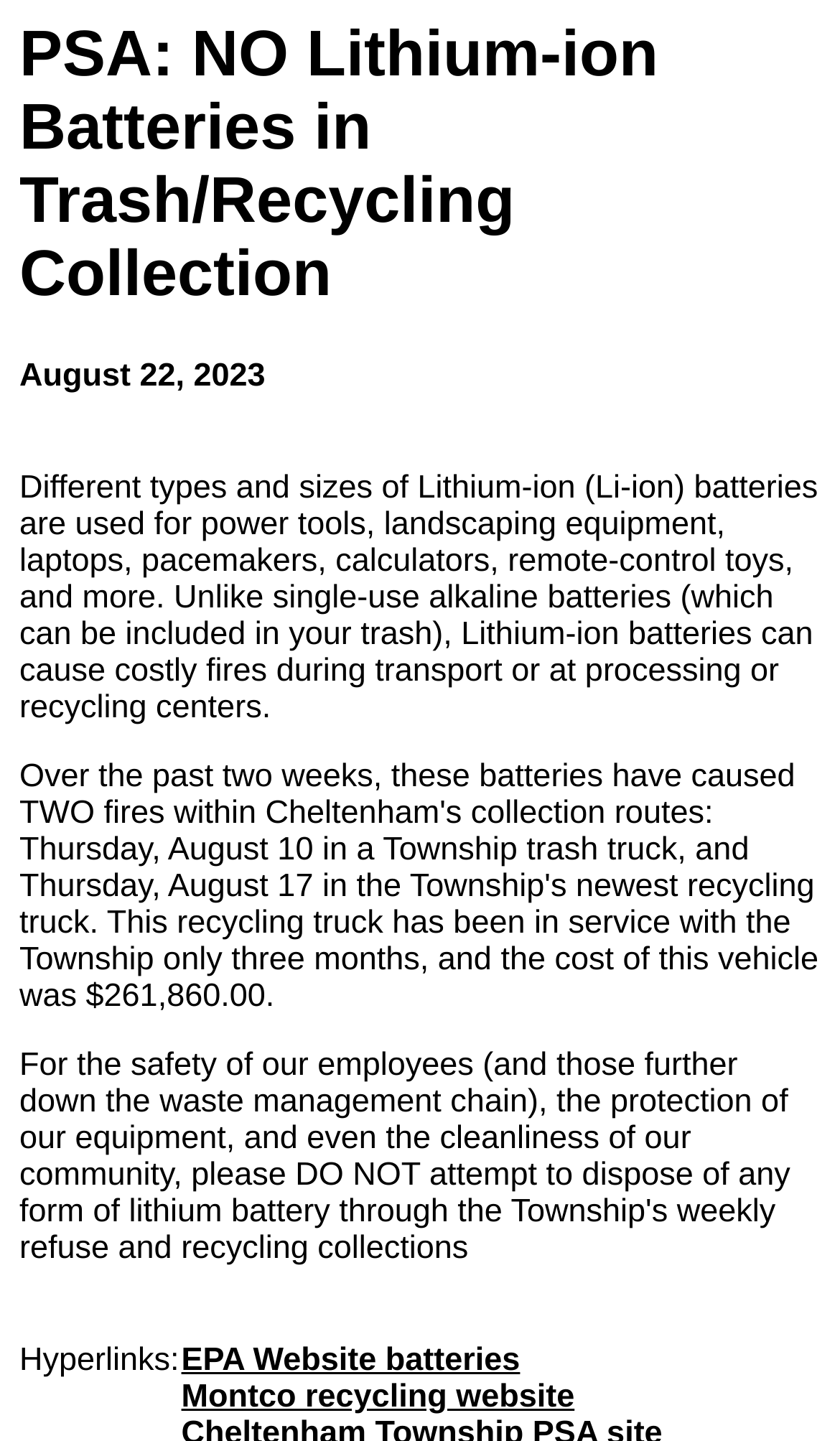How much did the Township's newest recycling truck cost?
Relying on the image, give a concise answer in one word or a brief phrase.

$261,860.00